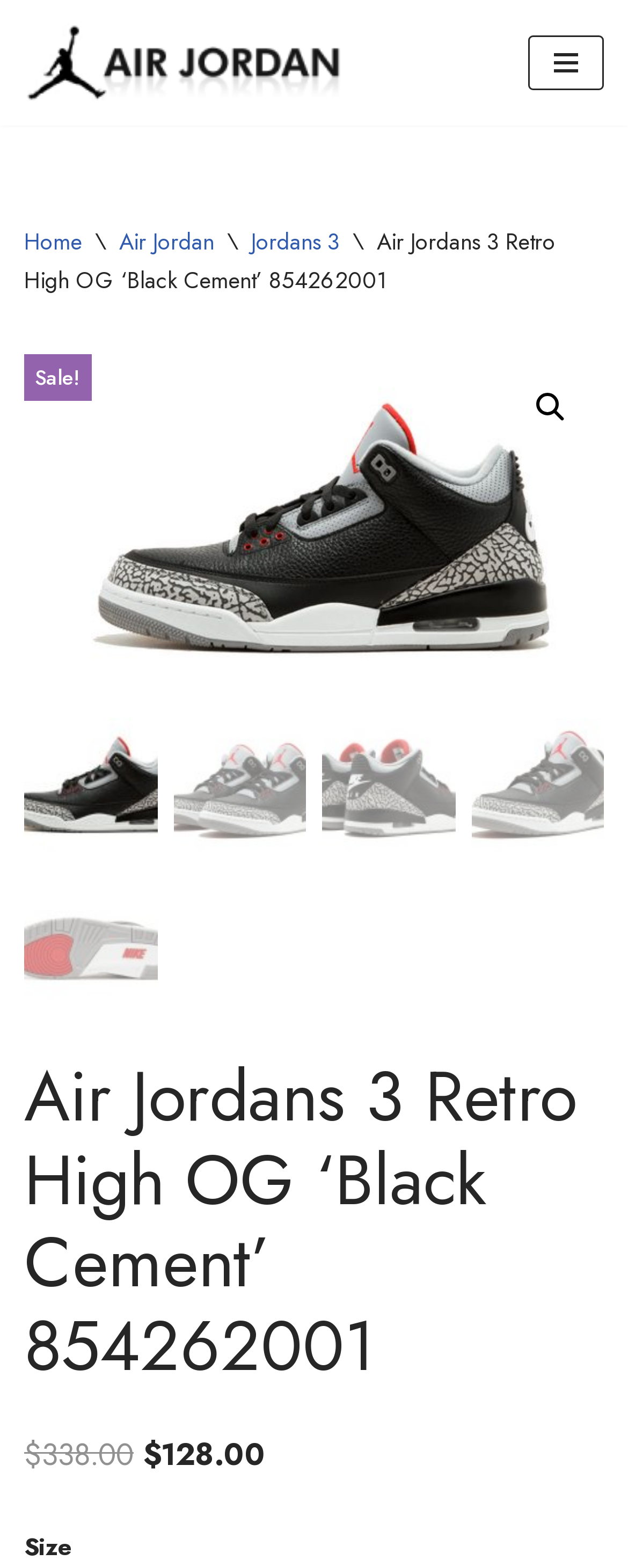What is the price of the product?
Examine the image and give a concise answer in one word or a short phrase.

$128.00